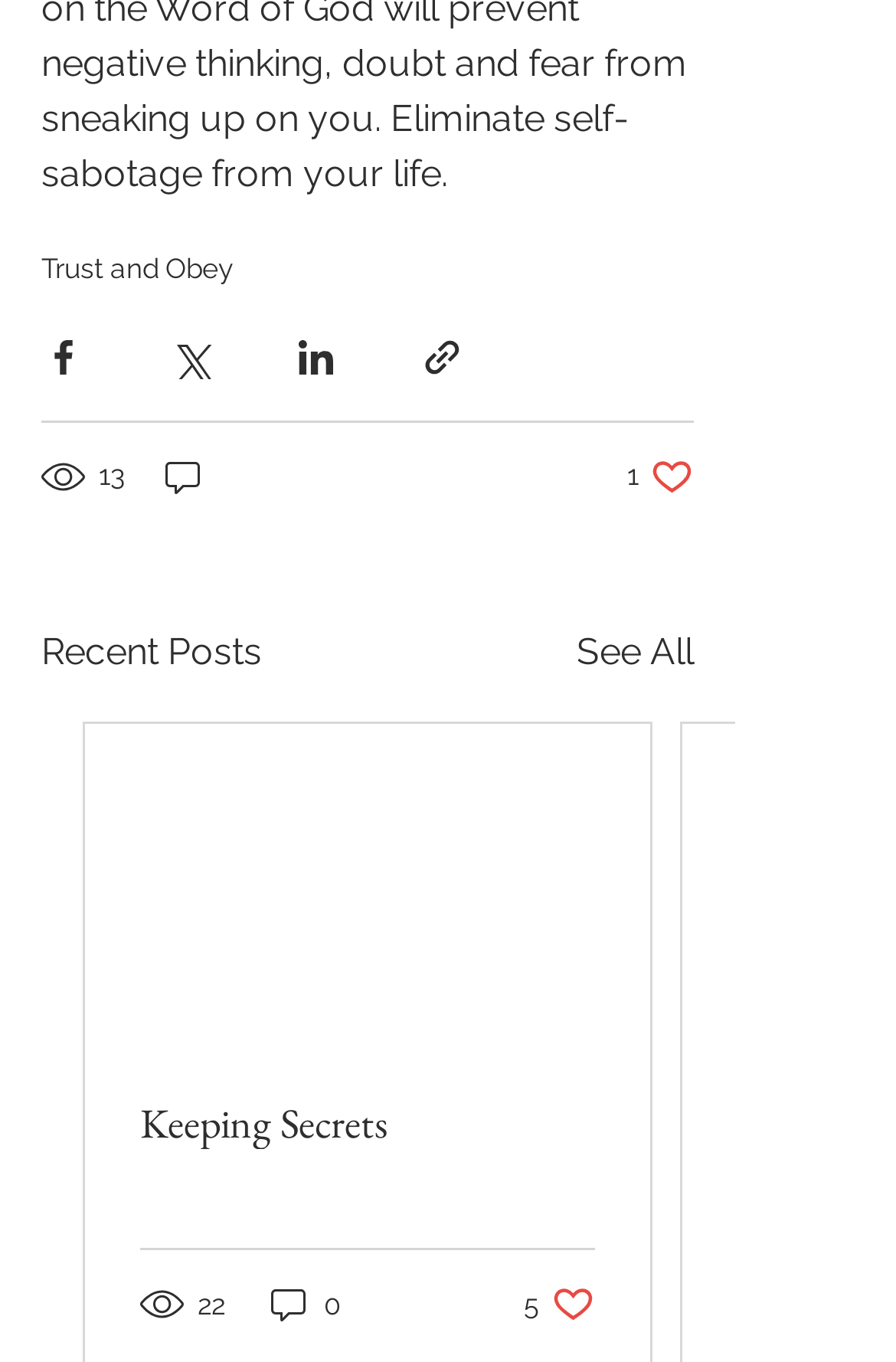Find the bounding box coordinates of the clickable area that will achieve the following instruction: "View recent posts".

[0.046, 0.458, 0.292, 0.499]